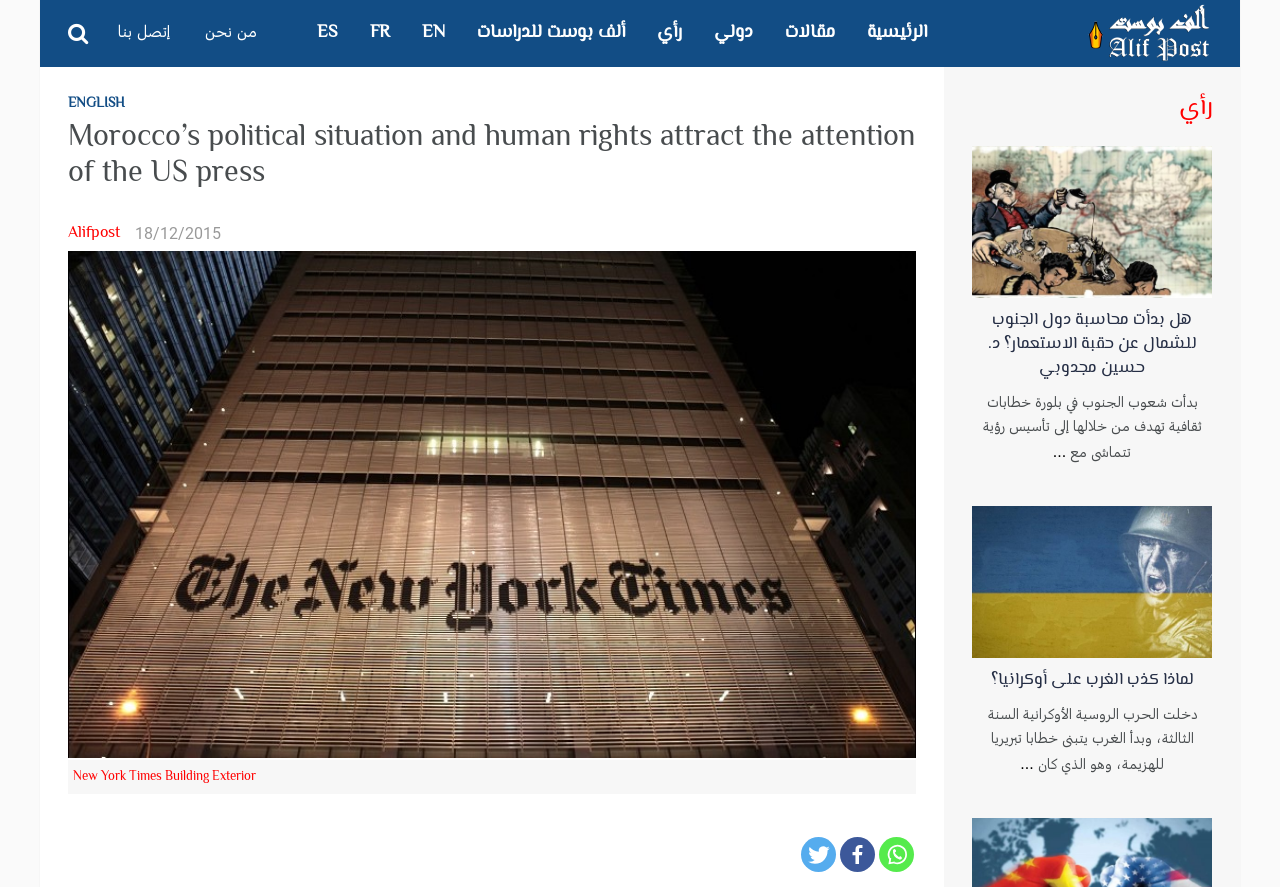Identify and provide the main heading of the webpage.

Morocco’s political situation and human rights attract the attention of the US press